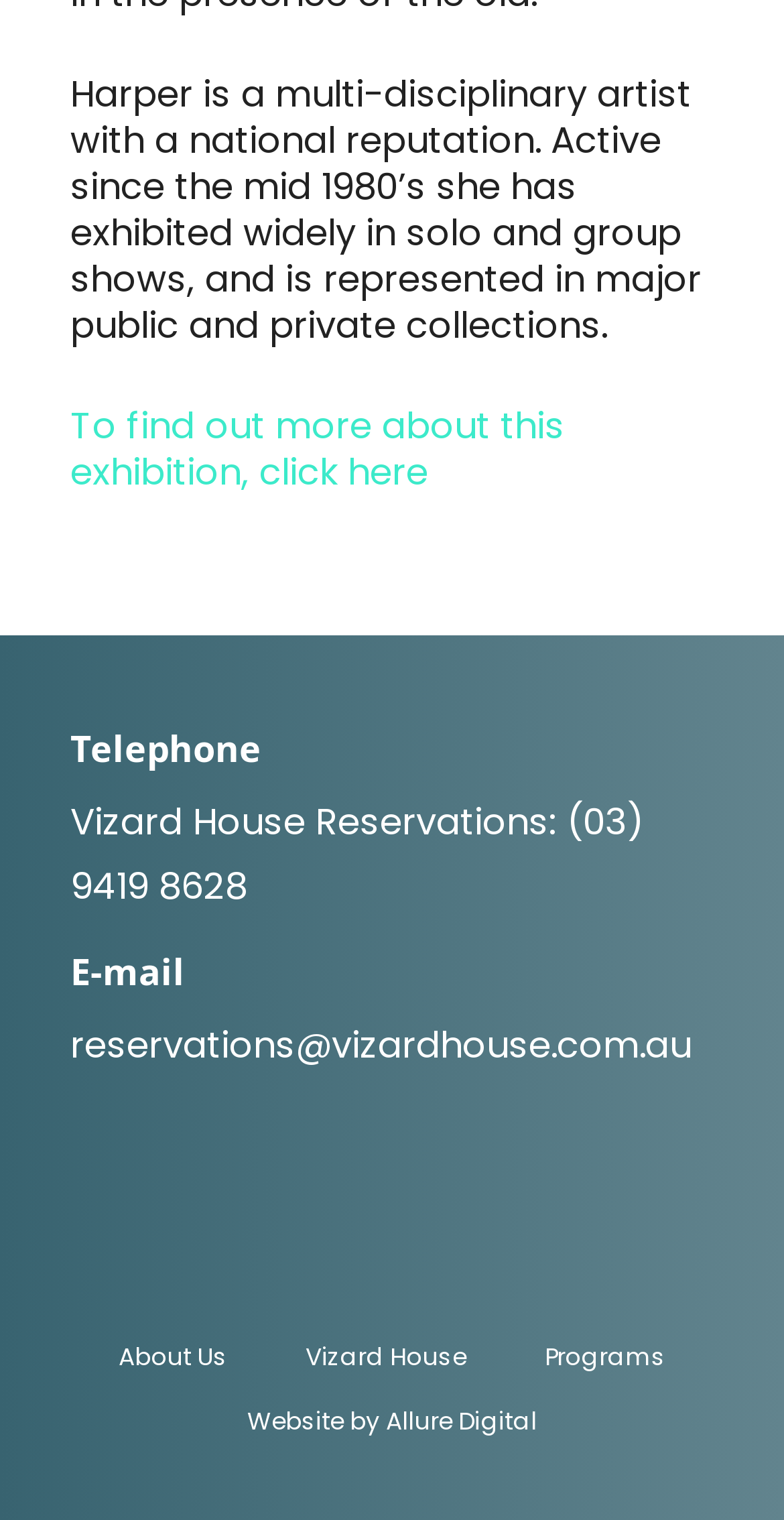Please find the bounding box coordinates in the format (top-left x, top-left y, bottom-right x, bottom-right y) for the given element description. Ensure the coordinates are floating point numbers between 0 and 1. Description: Vizard House

[0.39, 0.881, 0.595, 0.903]